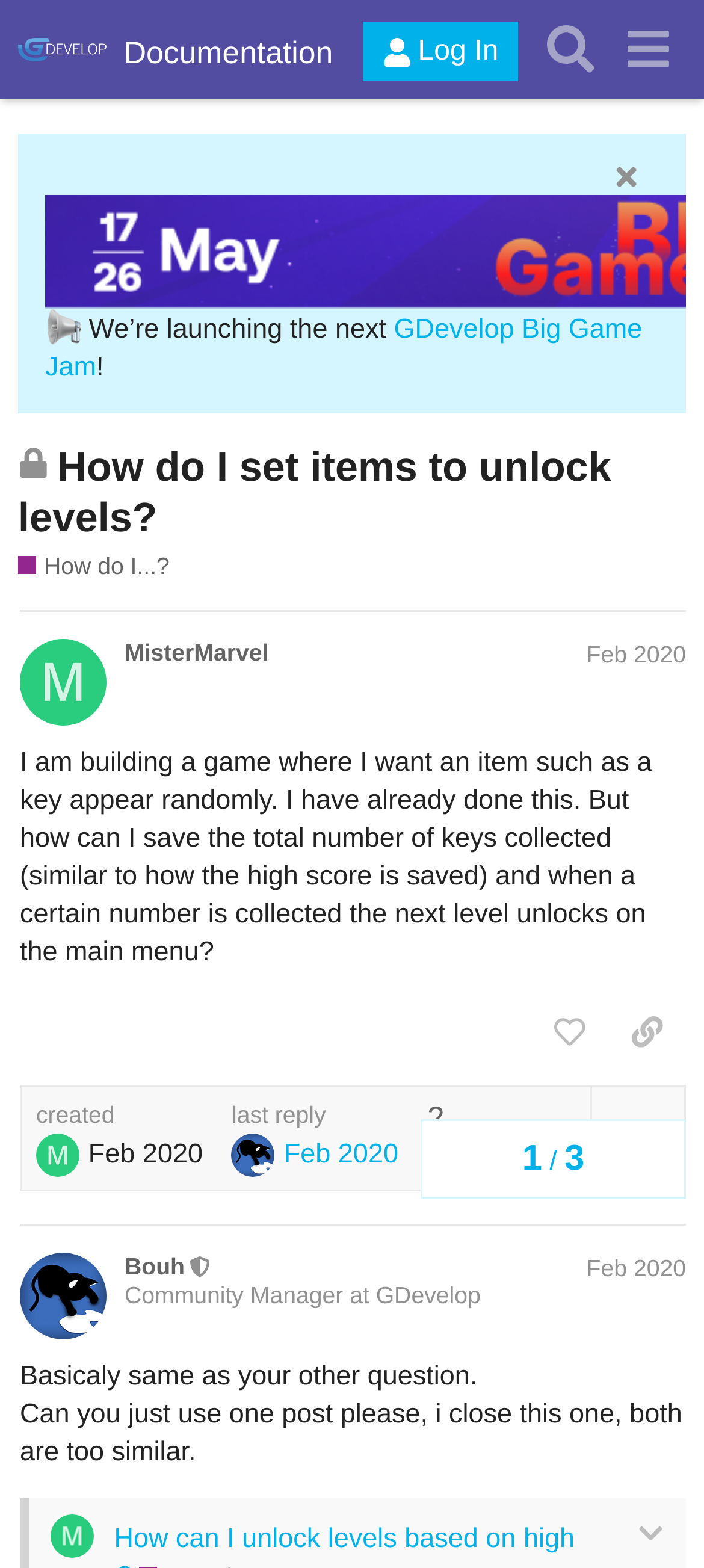Identify and provide the main heading of the webpage.

How do I set items to unlock levels?